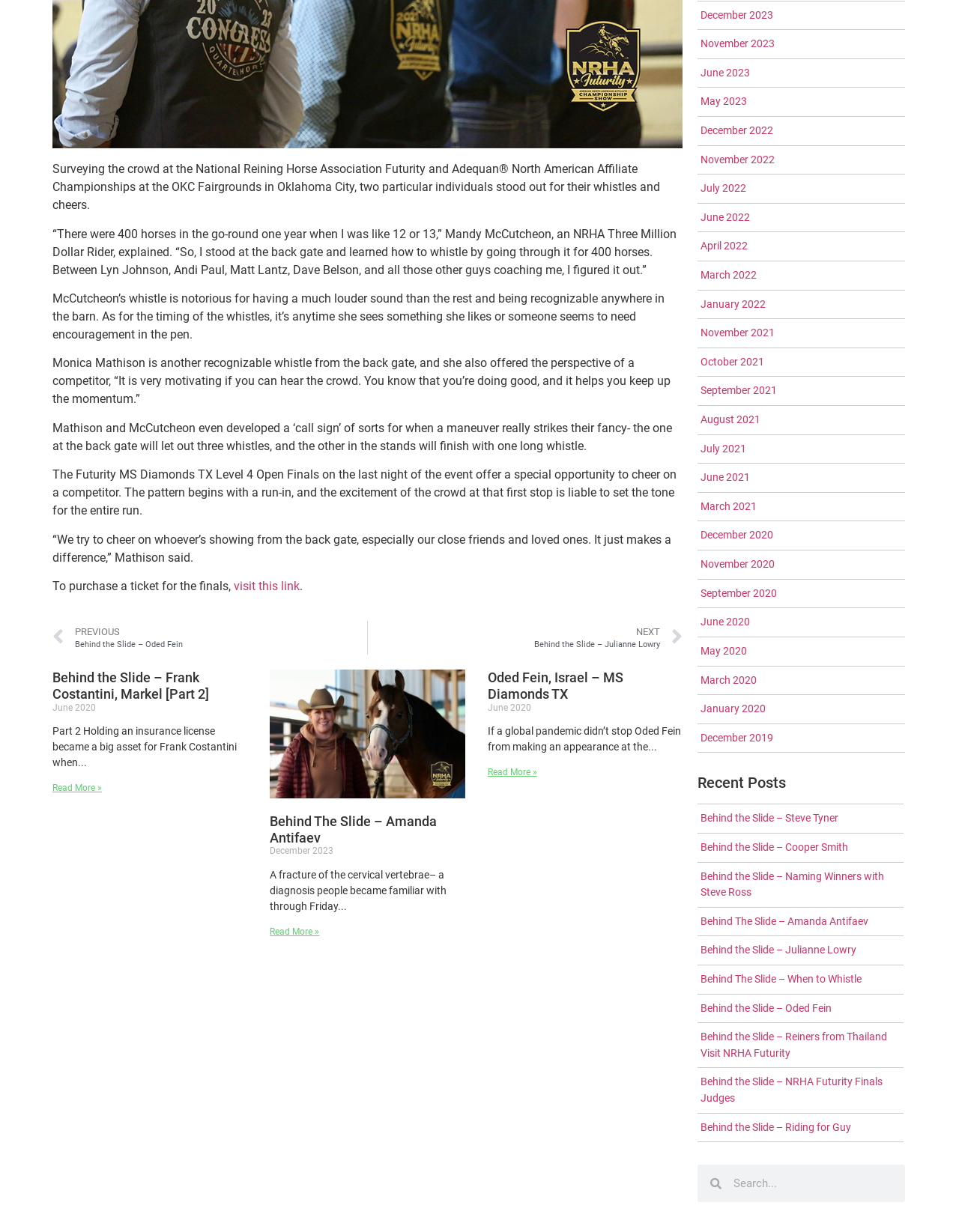Please determine the bounding box coordinates for the UI element described here. Use the format (top-left x, top-left y, bottom-right x, bottom-right y) with values bounded between 0 and 1: About

None